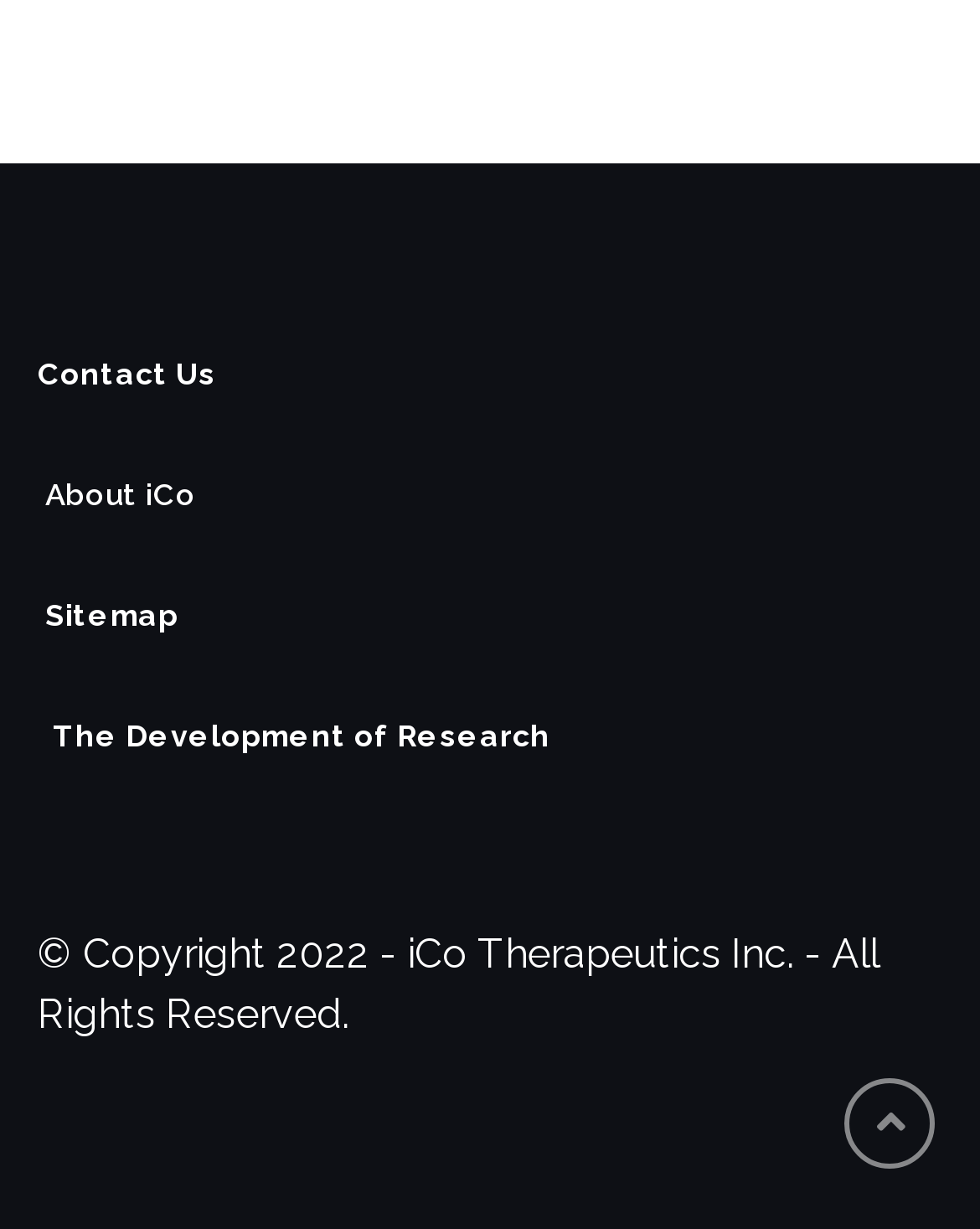Based on the image, give a detailed response to the question: What is the icon at the bottom right corner of the webpage?

The icon at the bottom right corner of the webpage can be found by looking at the bounding box coordinates of each element. The element with the highest x2 and y2 coordinates is the icon, which is represented as ''.